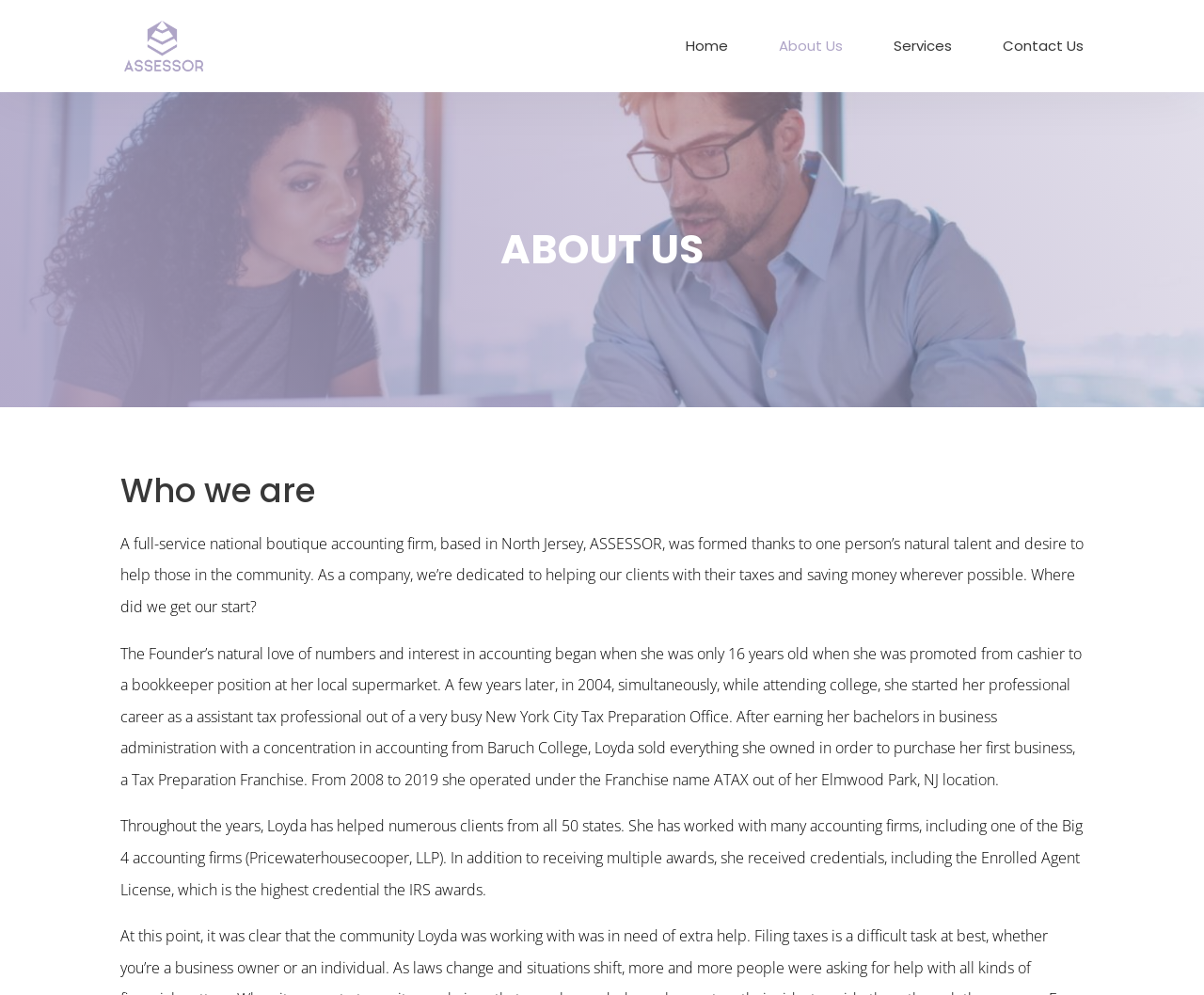How many states has the founder worked with clients from?
Please provide a comprehensive answer based on the contents of the image.

The founder's experience is described in the last paragraph of the webpage. It is mentioned that she has worked with clients from all 50 states.